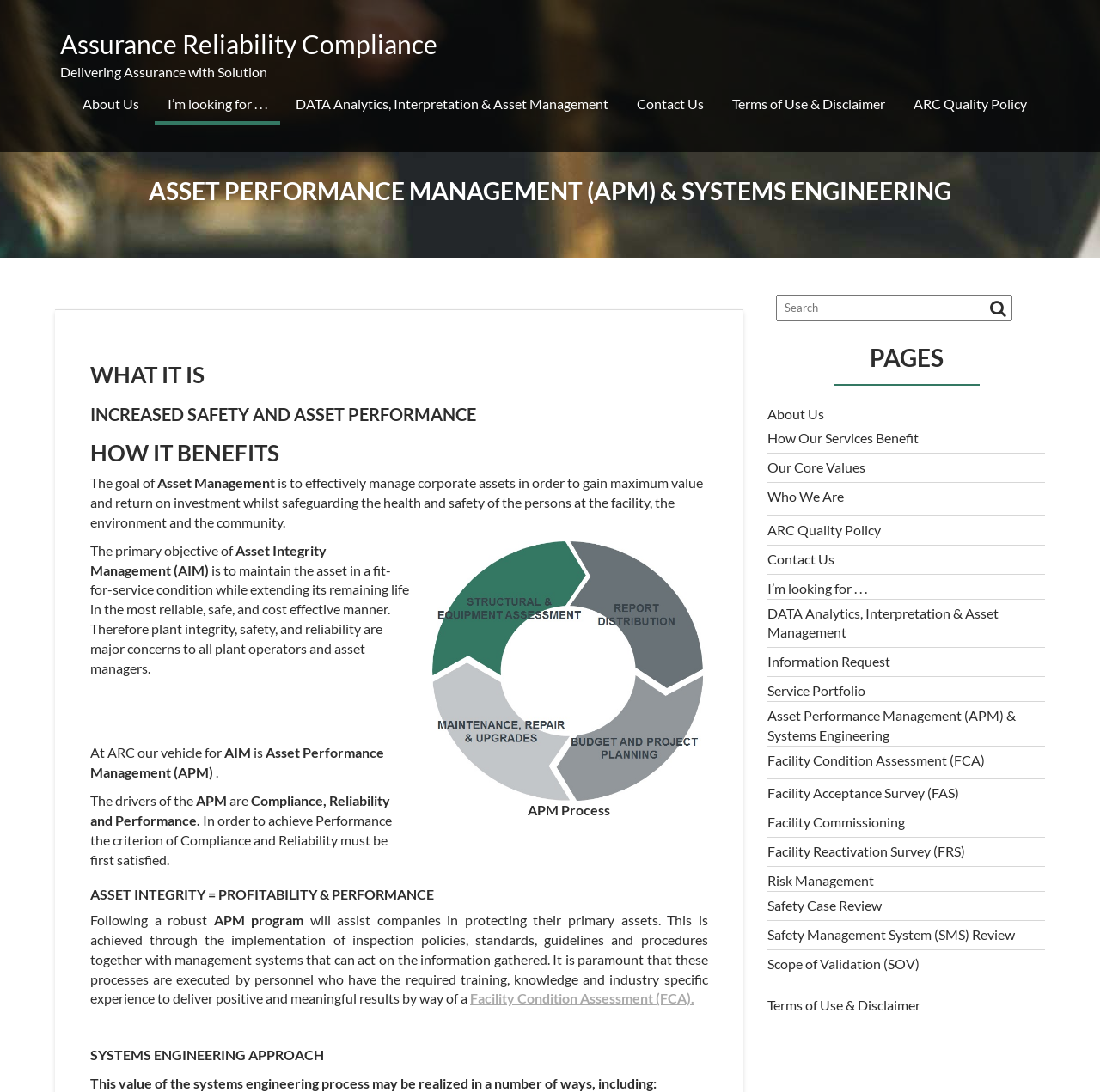Please provide the bounding box coordinates for the element that needs to be clicked to perform the following instruction: "Click the 'About Us' link". The coordinates should be given as four float numbers between 0 and 1, i.e., [left, top, right, bottom].

[0.063, 0.075, 0.138, 0.115]